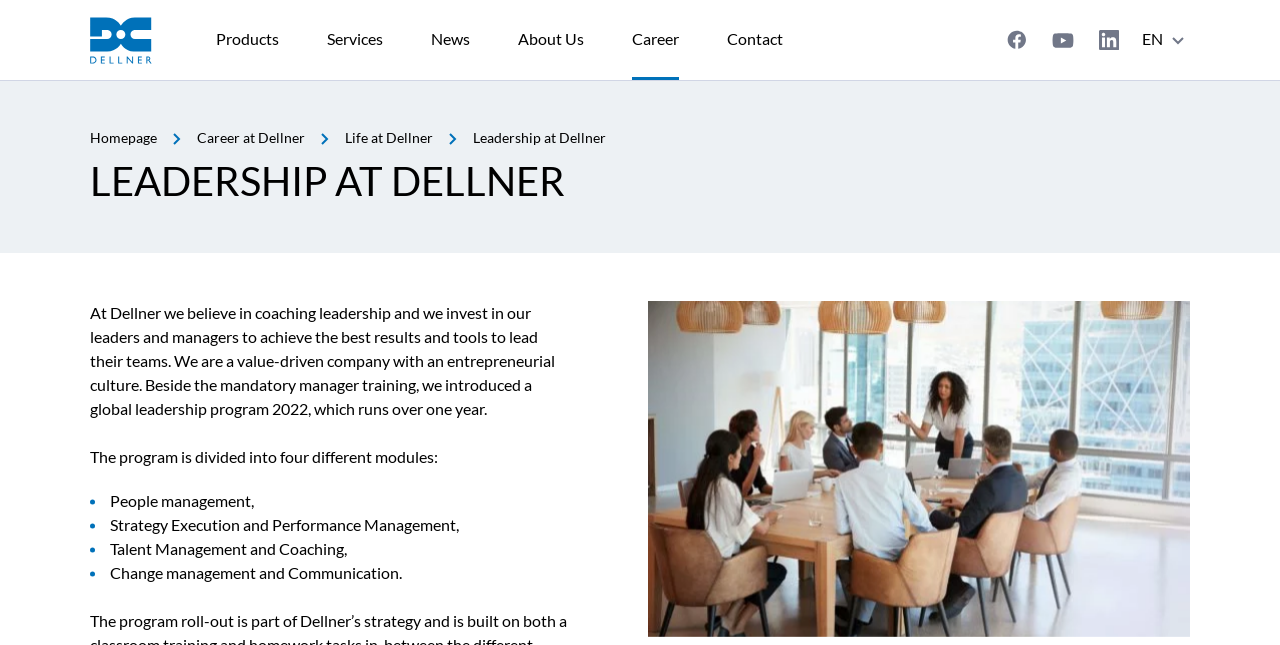Please locate the bounding box coordinates of the region I need to click to follow this instruction: "Switch to English".

[0.888, 0.042, 0.93, 0.082]